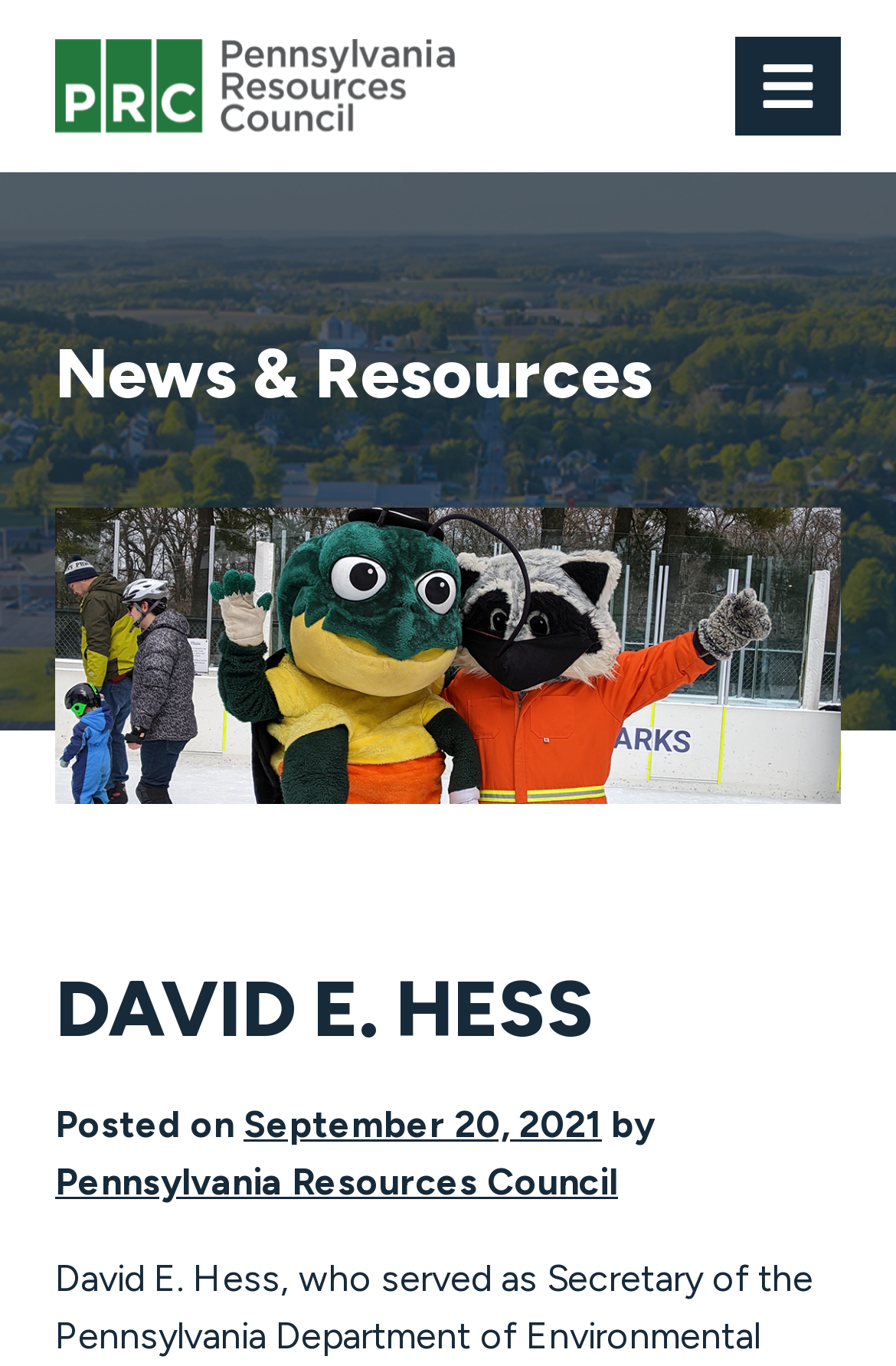Answer the question below with a single word or a brief phrase: 
What is the function of the 'OPEN SITE NAVIGATION' button?

To open site navigation